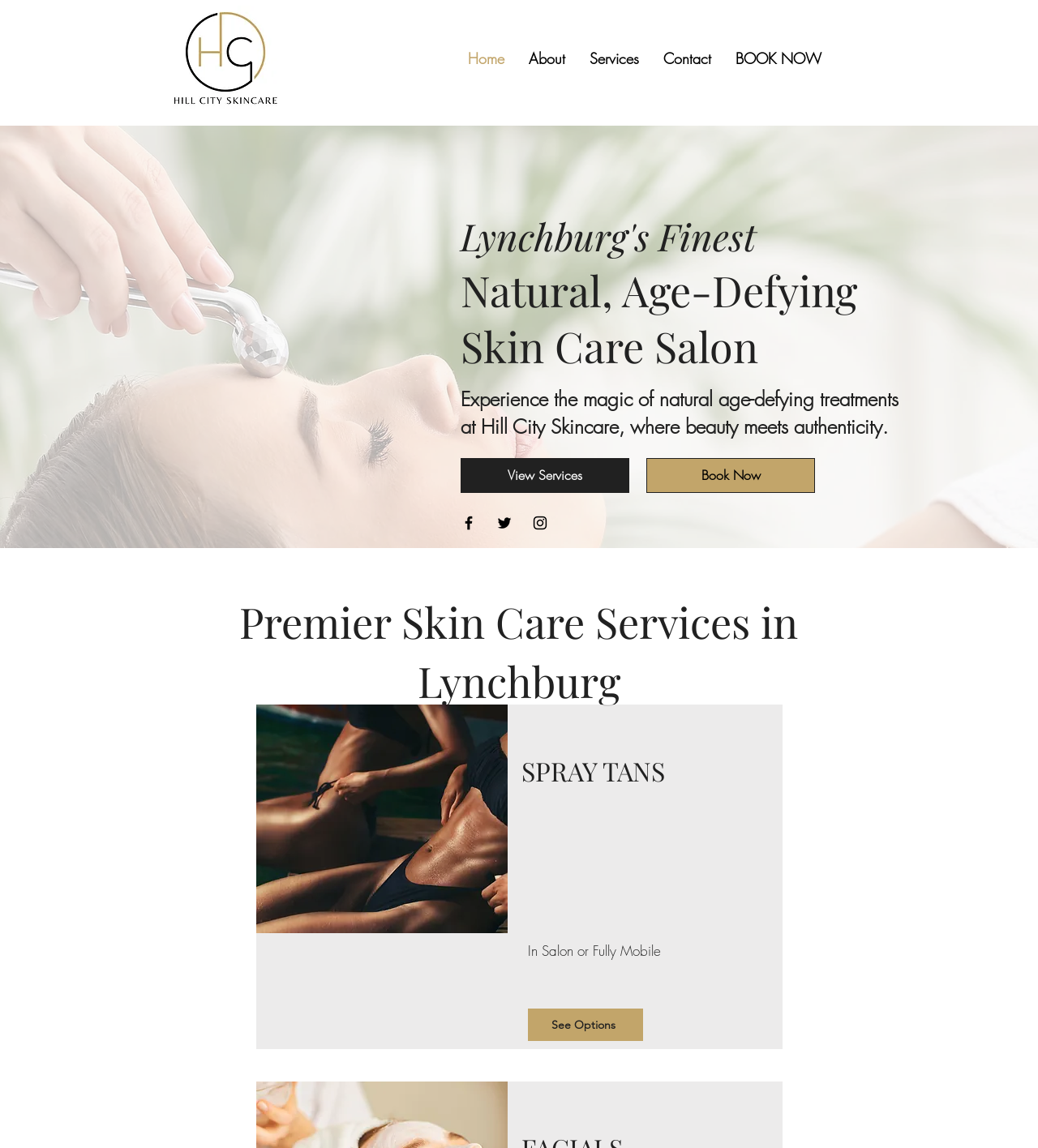Can you show the bounding box coordinates of the region to click on to complete the task described in the instruction: "Click the Hill City Skincare logo"?

[0.166, 0.005, 0.268, 0.097]